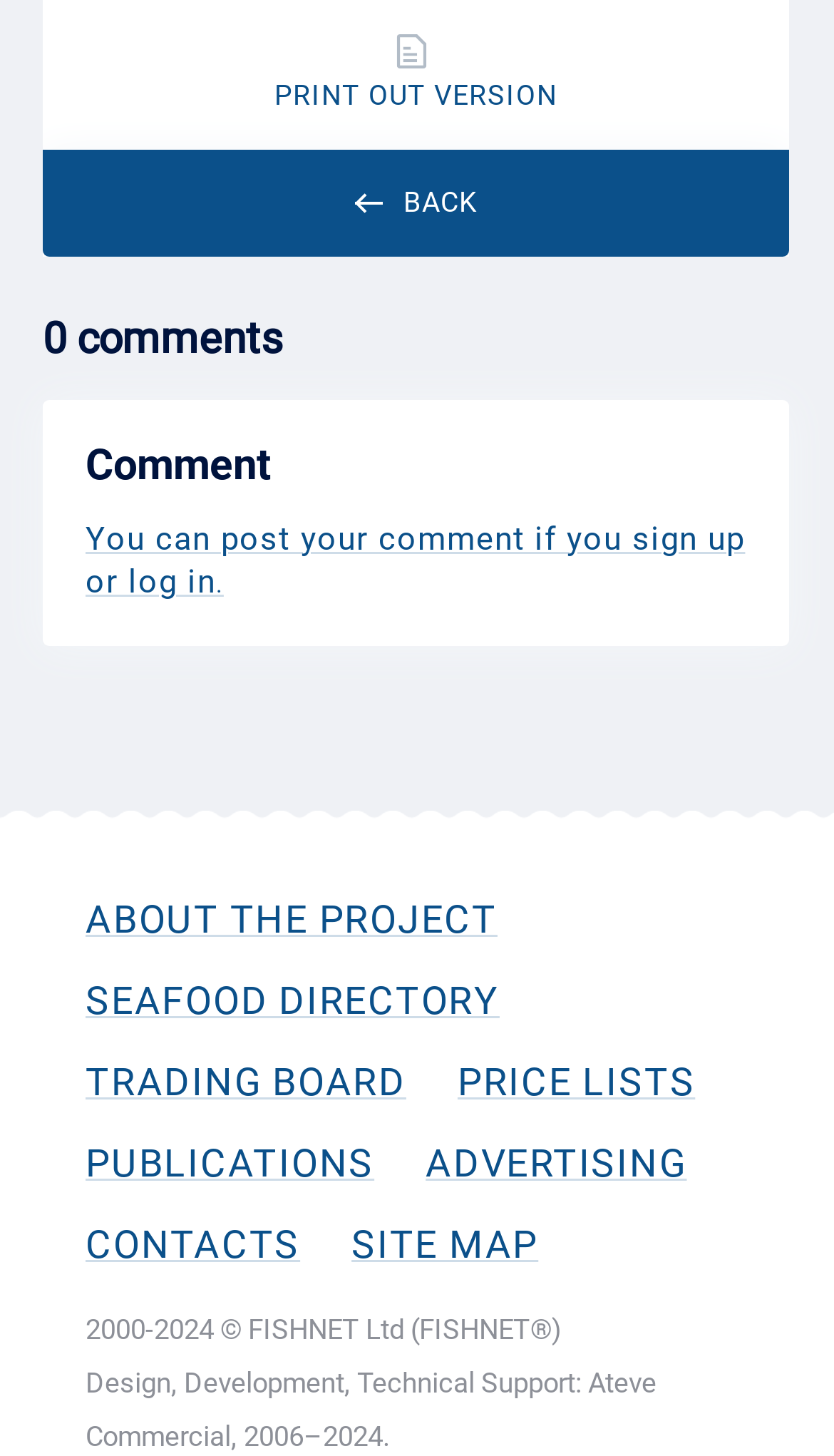Please find the bounding box coordinates of the element that must be clicked to perform the given instruction: "visit the seafood directory". The coordinates should be four float numbers from 0 to 1, i.e., [left, top, right, bottom].

[0.103, 0.672, 0.599, 0.704]